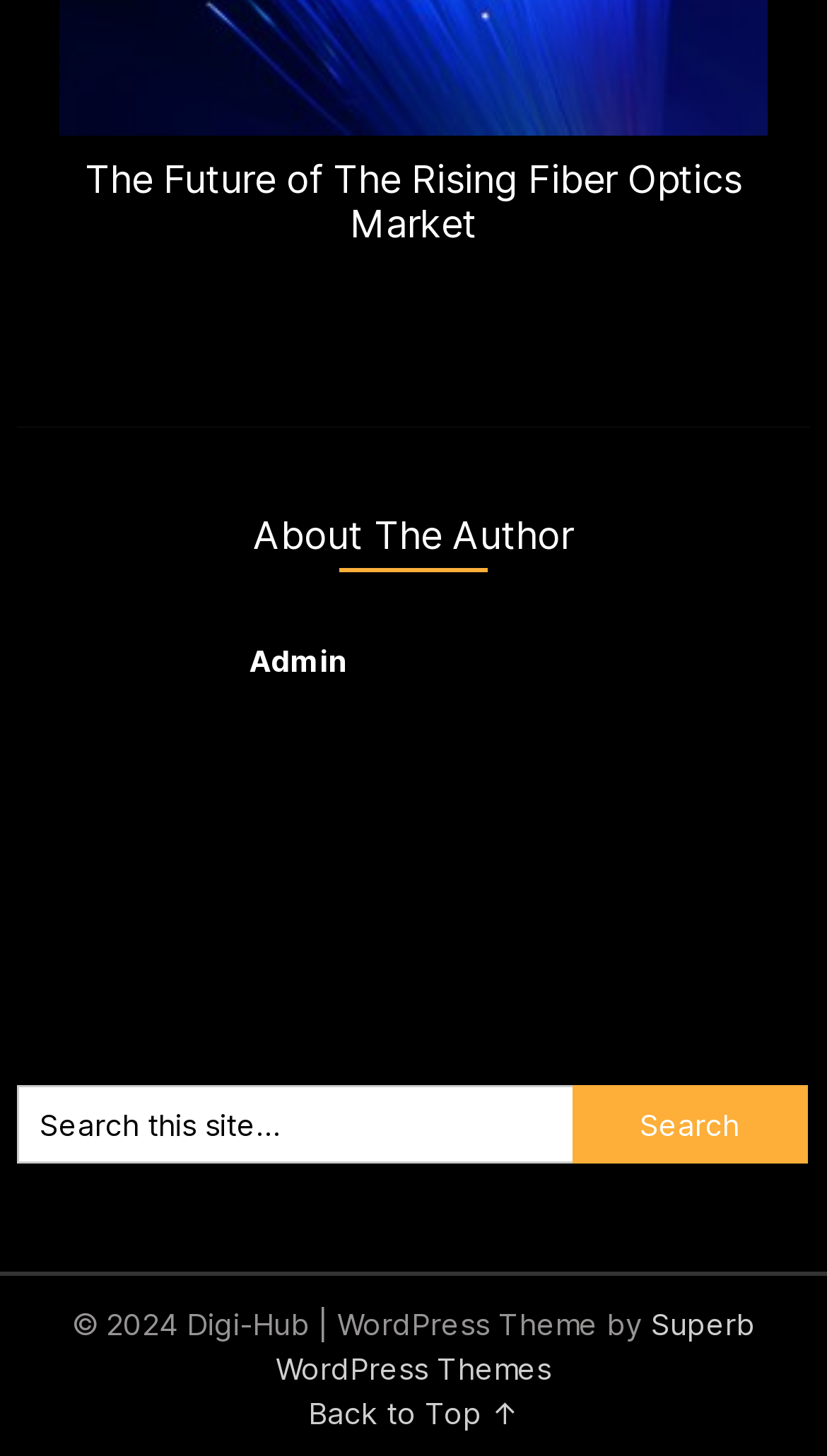Using the format (top-left x, top-left y, bottom-right x, bottom-right y), provide the bounding box coordinates for the described UI element. All values should be floating point numbers between 0 and 1: Superb WordPress Themes

[0.333, 0.896, 0.913, 0.952]